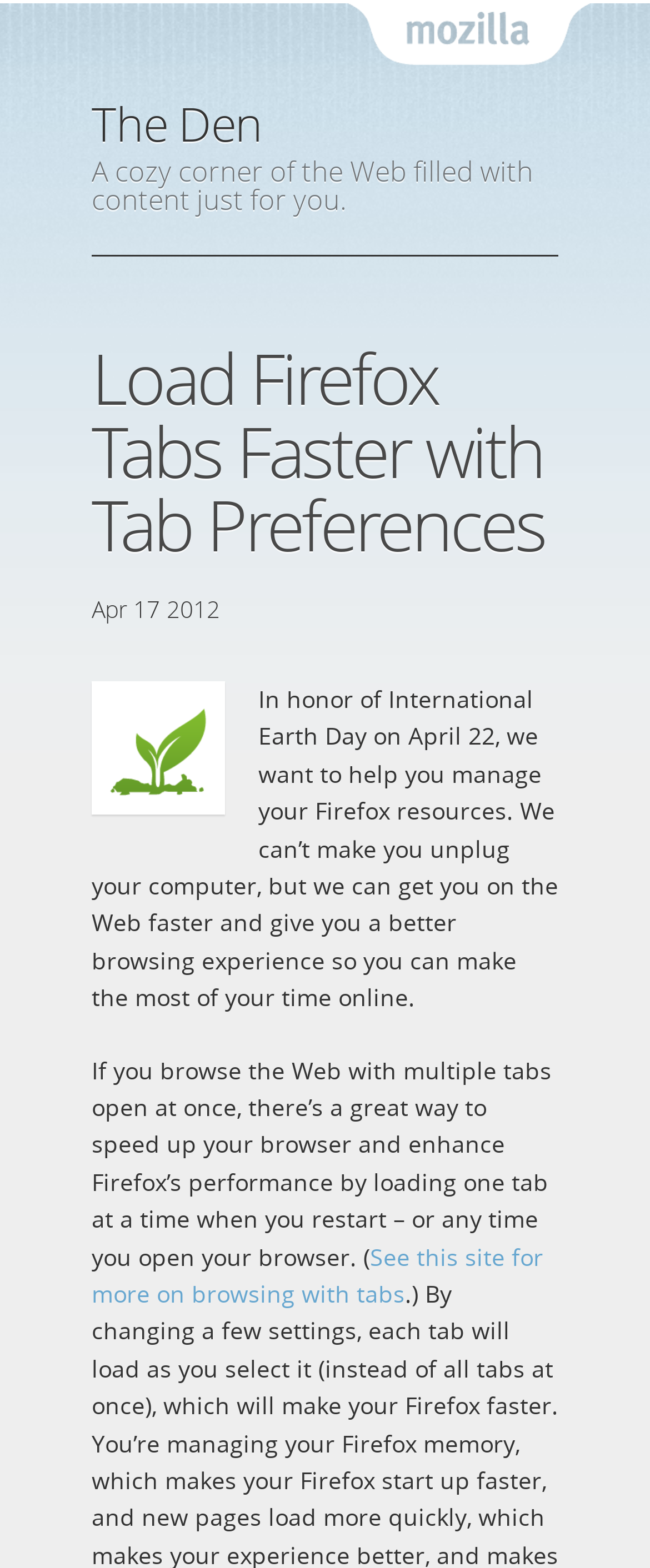Respond to the question with just a single word or phrase: 
What is the recommended way to speed up Firefox?

Loading one tab at a time